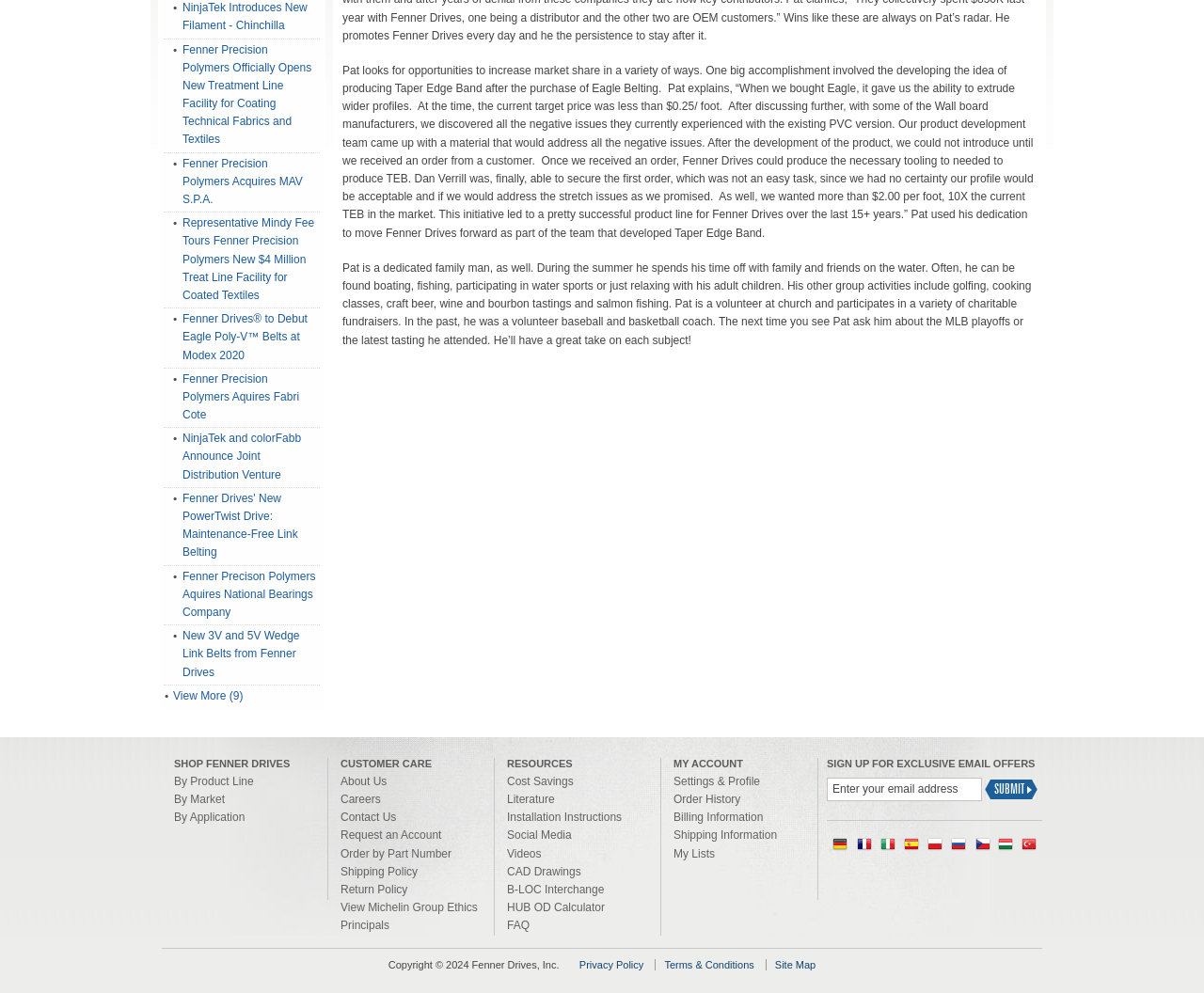Find and provide the bounding box coordinates for the UI element described with: "View Michelin Group Ethics Principals".

[0.283, 0.907, 0.397, 0.939]